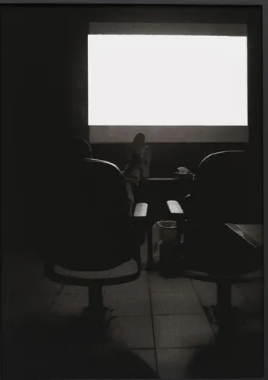Where is the exhibition taking place?
Please respond to the question with a detailed and thorough explanation.

According to the caption, the exhibition featuring this image is taking place in London, specifically from April 26 to June 8, 2024.